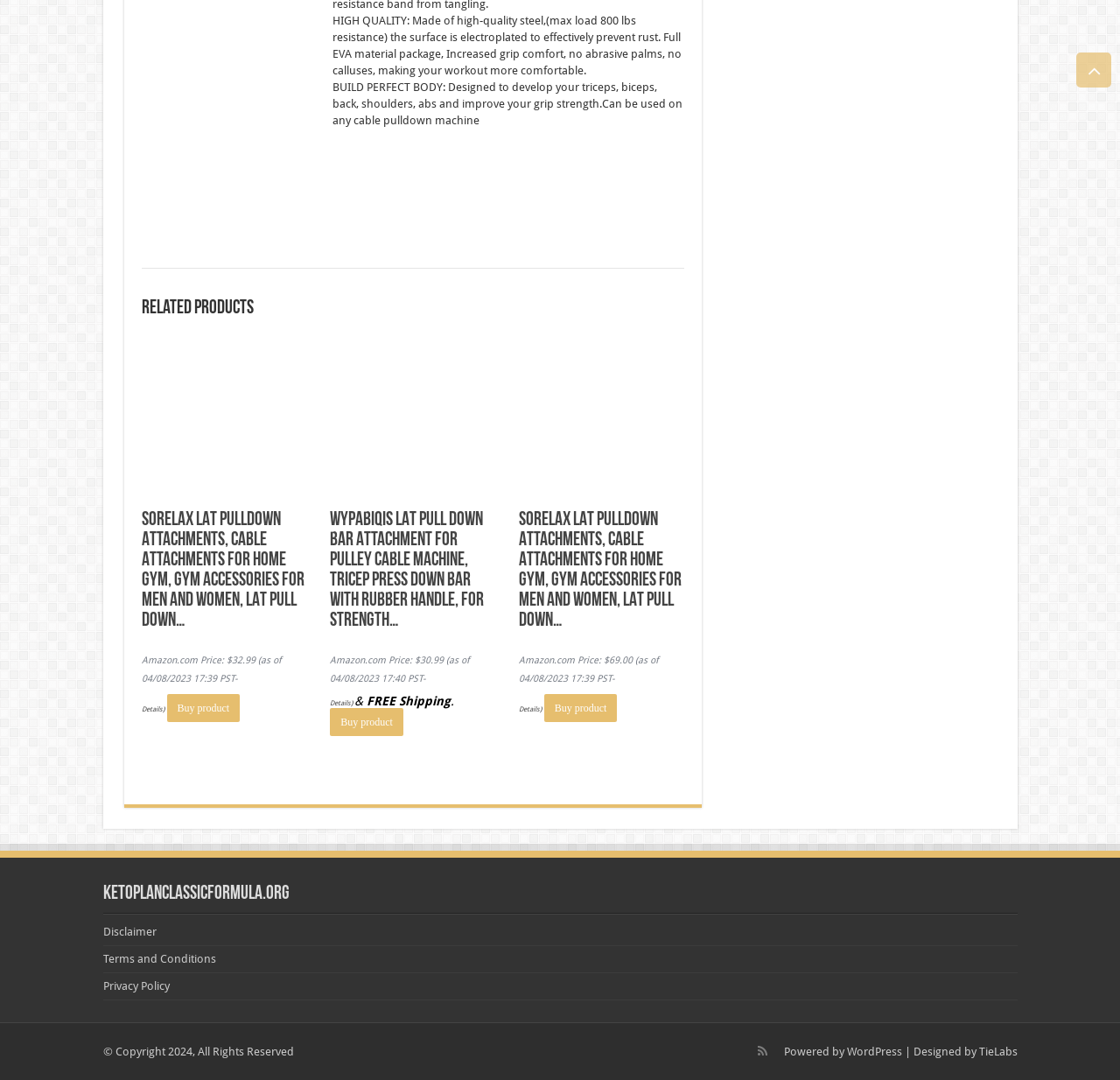Locate the bounding box of the UI element described in the following text: "Disclaimer".

[0.092, 0.856, 0.139, 0.869]